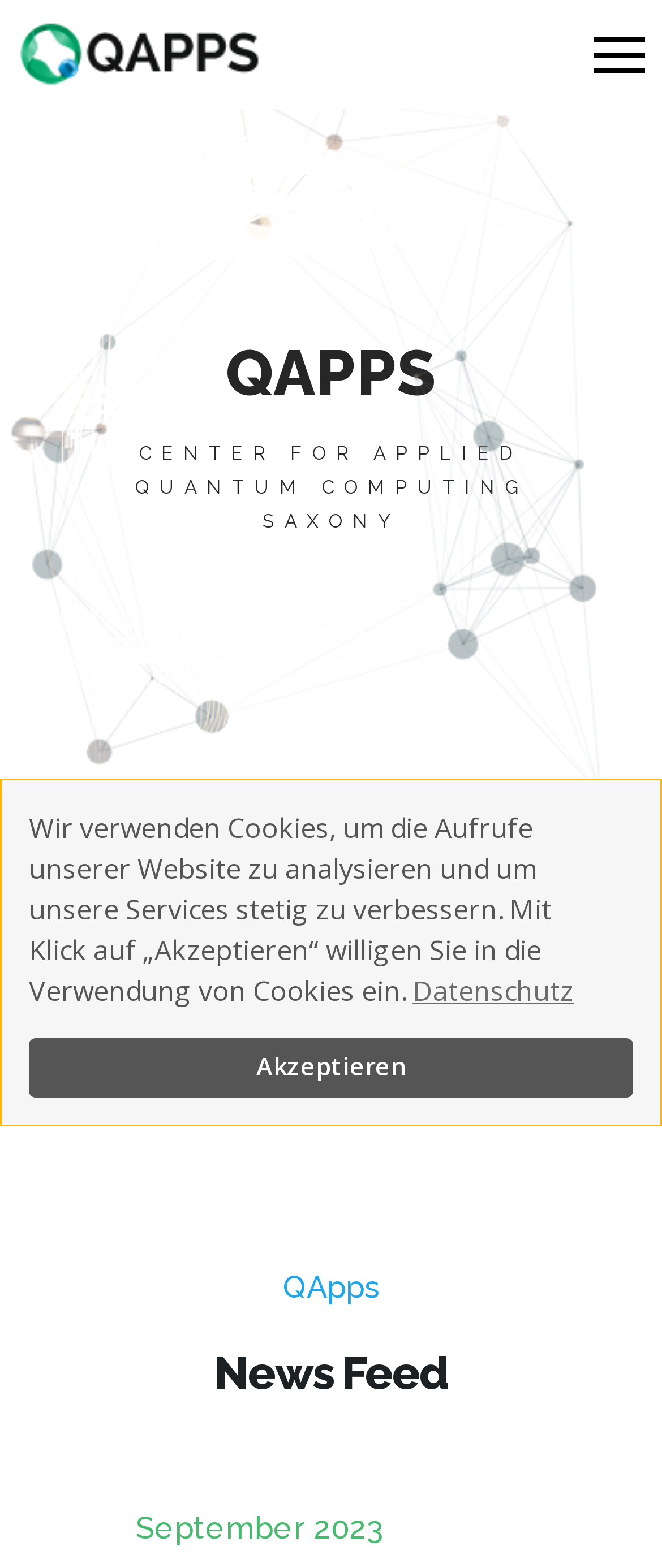Generate a comprehensive description of the webpage content.

The webpage is titled "Home / QAPPS" and appears to be a portal for the Center for Applied Quantum Computing Saxony. At the top left corner, there is a logo image. Below the logo, there are two large letters "Q" and "A" displayed prominently. 

To the right of these letters, the full name of the center, "CENTER FOR APPLIED QUANTUM COMPUTING SAXONY", is written in a horizontal line. 

A canvas element occupies the majority of the page, spanning the full width and about two-thirds of the height. 

In the upper middle section of the page, there is a notification about the use of cookies, which includes a link to "Datenschutz" (data protection) and a button to "Akzeptieren" (accept) the terms. 

At the bottom of the page, there are two headings: "QApps" and "News Feed", which are likely to be navigation links or section titles.